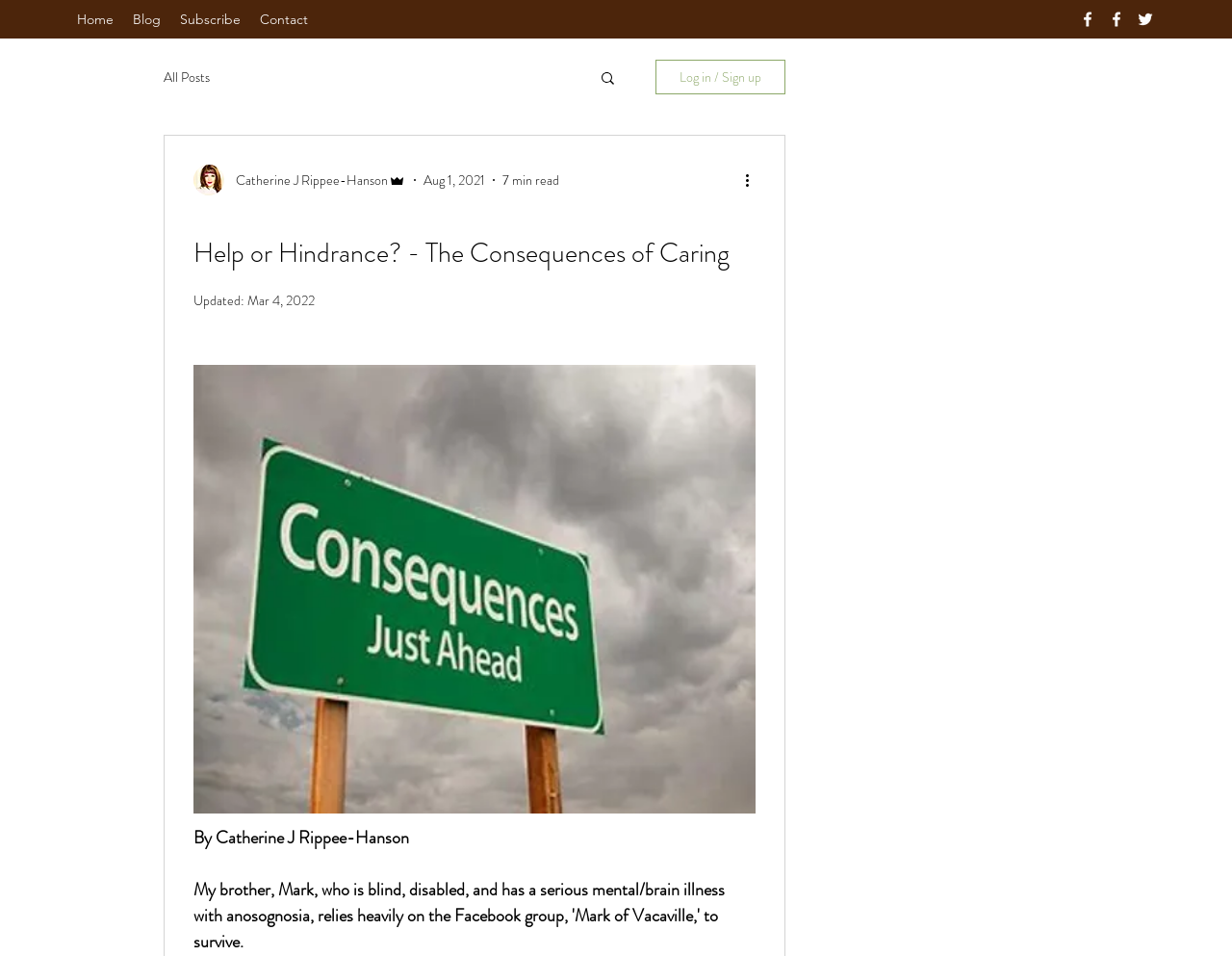Please find the bounding box coordinates in the format (top-left x, top-left y, bottom-right x, bottom-right y) for the given element description. Ensure the coordinates are floating point numbers between 0 and 1. Description: Log in / Sign up

[0.532, 0.062, 0.638, 0.099]